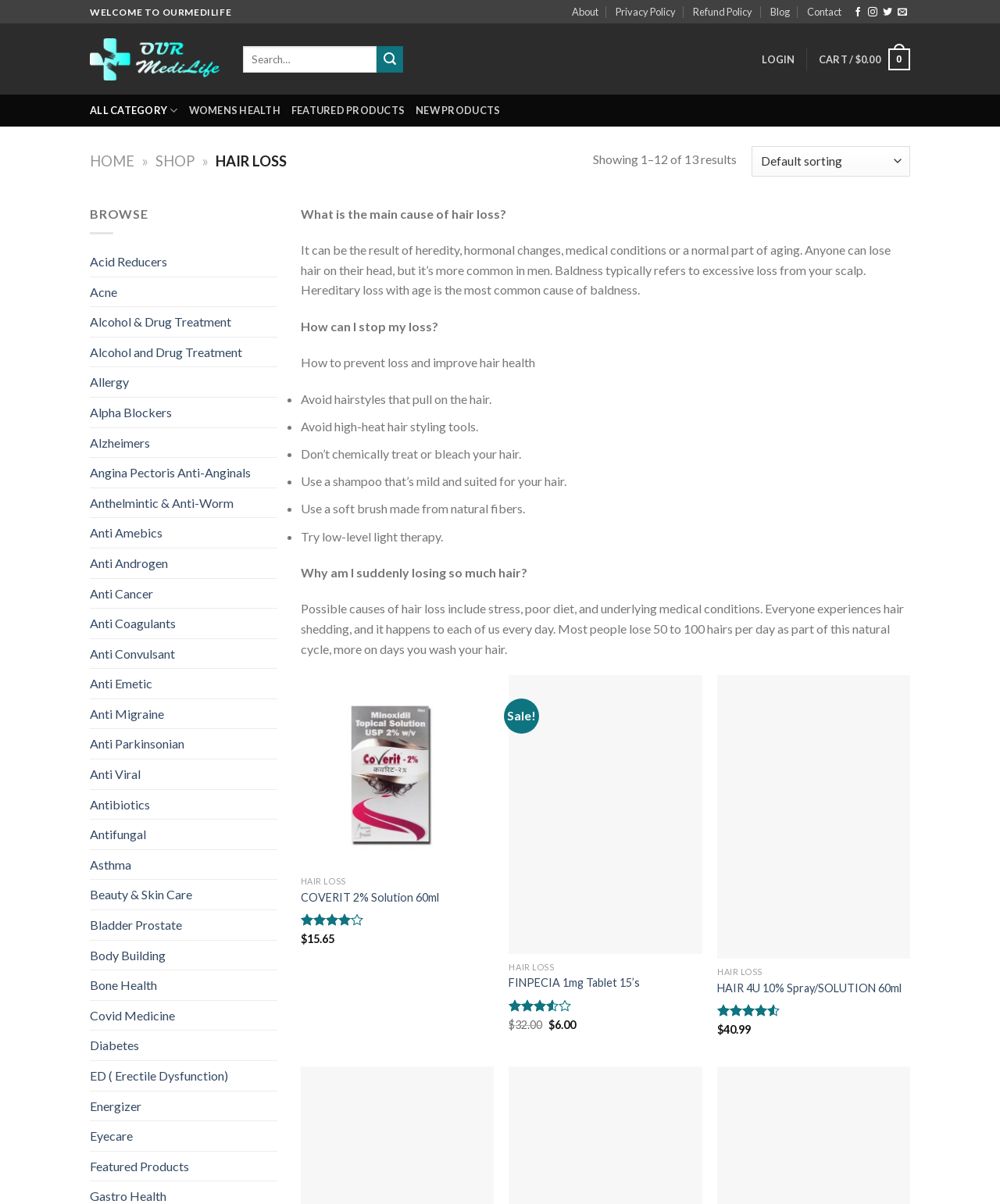Respond to the question below with a single word or phrase: What is the name of the website?

Our Medi Life